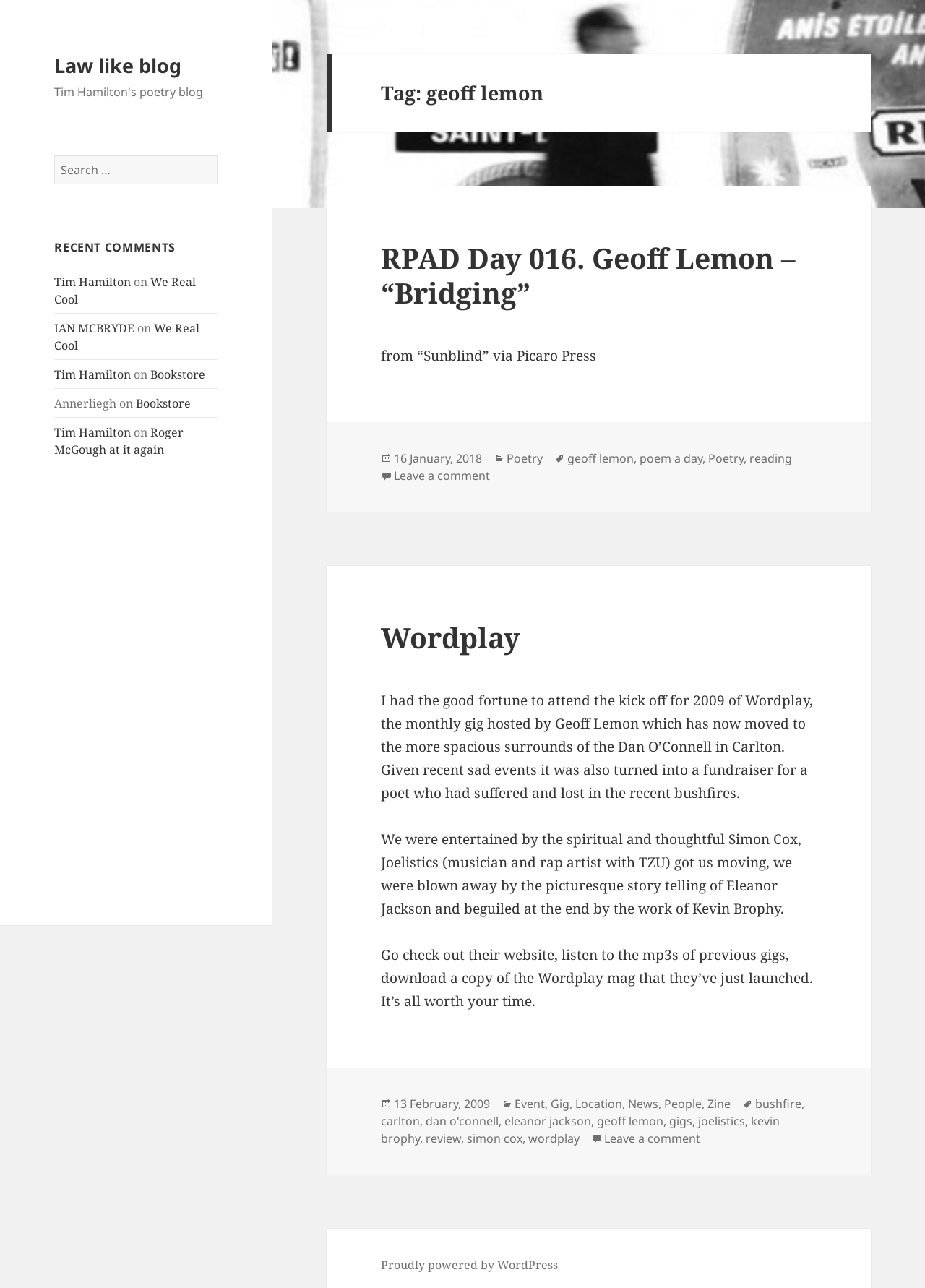Please determine the bounding box coordinates of the area that needs to be clicked to complete this task: 'Search for something'. The coordinates must be four float numbers between 0 and 1, formatted as [left, top, right, bottom].

[0.059, 0.12, 0.235, 0.143]